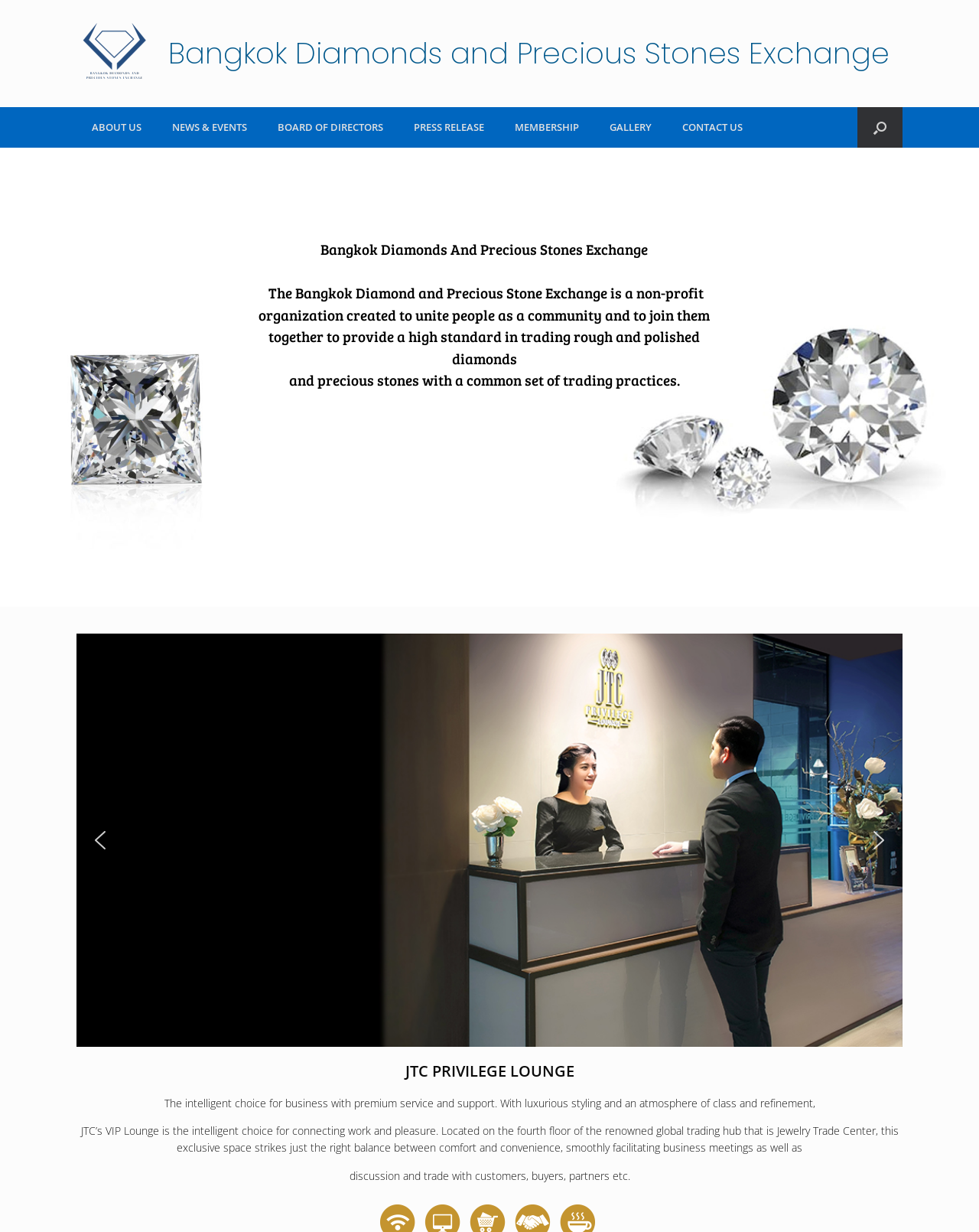What is the theme of the images on the webpage?
Using the image as a reference, answer the question in detail.

The theme of the images on the webpage can be inferred from the context of the webpage which is about the Bangkok Diamonds and Precious Stones Exchange, and the presence of a logo image with the text 'Bangkok Diamonds and Precious Stones Exchange'.